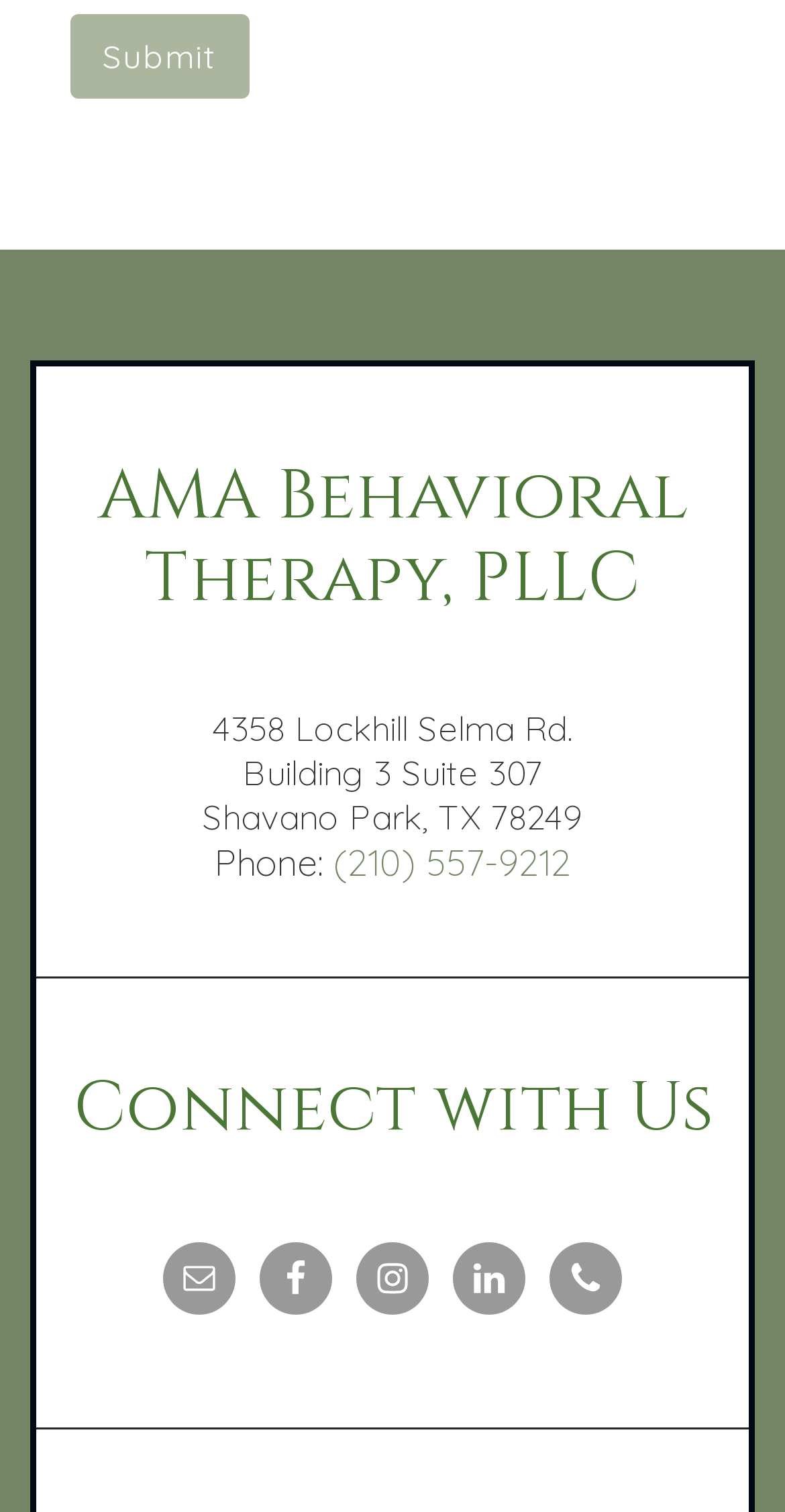Given the webpage screenshot, identify the bounding box of the UI element that matches this description: "Submit".

[0.09, 0.01, 0.318, 0.066]